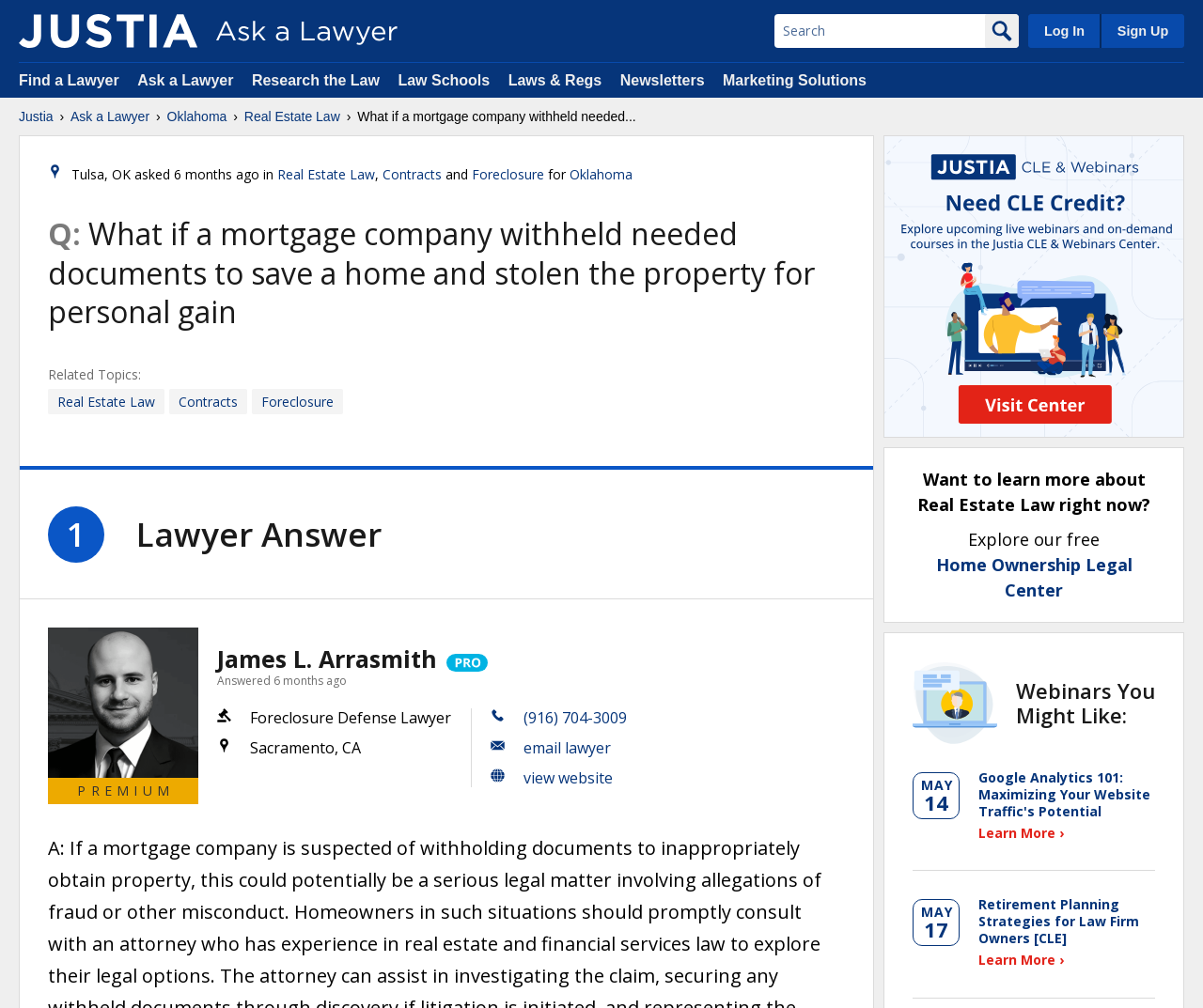Explain the webpage's layout and main content in detail.

This webpage is a question-and-answer page on Justia, a legal information website. At the top, there is a logo and a search bar, accompanied by buttons to log in or sign up. Below this, there are links to various sections of the website, including "Find a Lawyer," "Ask a Lawyer," and "Research the Law."

The main content of the page is a question posed by a user from Tulsa, Oklahoma, asking about a mortgage company withholding documents to save a home and stealing the property for personal gain. The question is categorized under Oklahoma Real Estate Law.

Below the question, there is a section displaying related topics, including Real Estate Law, Contracts, and Foreclosure. 

The answer to the question is provided by a lawyer, James L. Arrasmith, who is a Foreclosure Defense Lawyer from Sacramento, California. The answer is marked as "PREMIUM" and includes the lawyer's profile information, such as their location and contact details.

On the right side of the page, there are several complementary sections. One section promotes Justia's AI Writer tool, while another section invites users to learn more about Real Estate Law and explore the website's free resources, including a Home Ownership Legal Center and webinars.

Further down, there are links to upcoming webinars, including "Google Analytics 101" and "Retirement Planning Strategies for Law Firm Owners [CLE]." Each webinar is accompanied by a "Learn More" button.